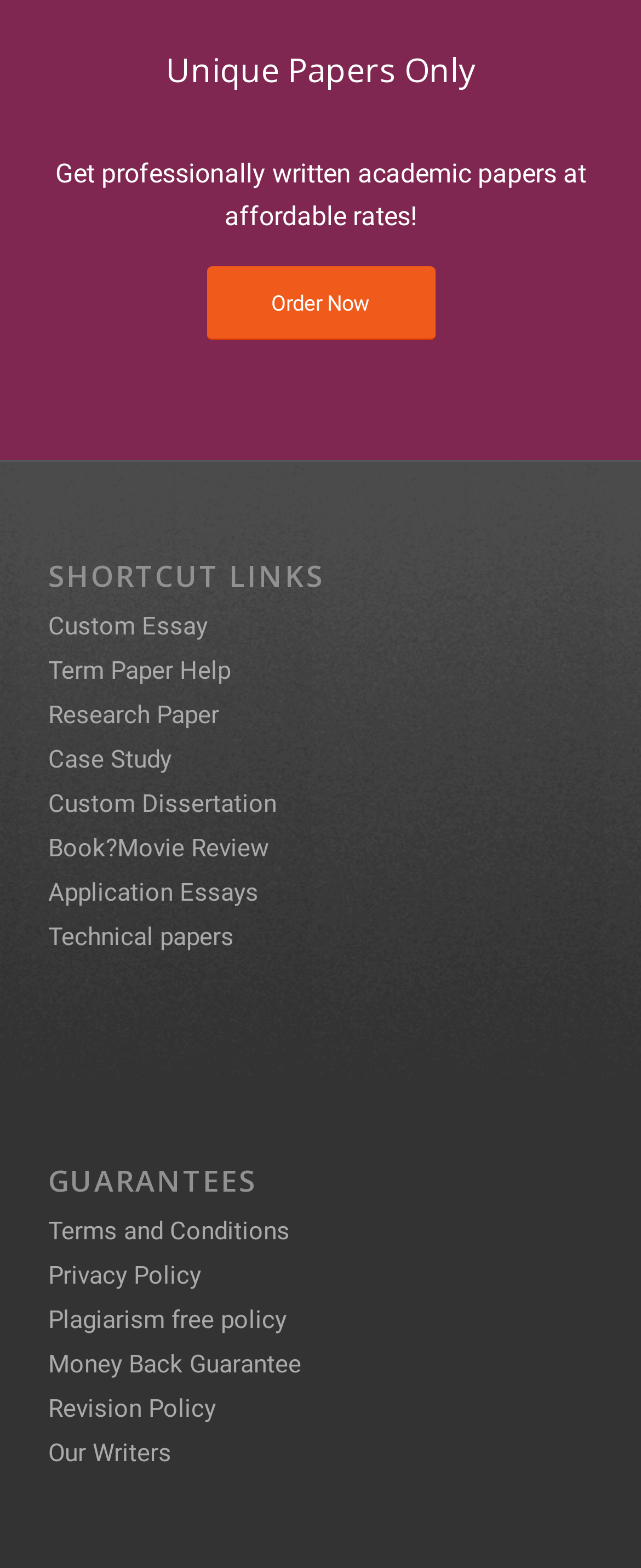Identify the bounding box coordinates for the UI element described as: "Research Paper".

[0.075, 0.446, 0.342, 0.465]